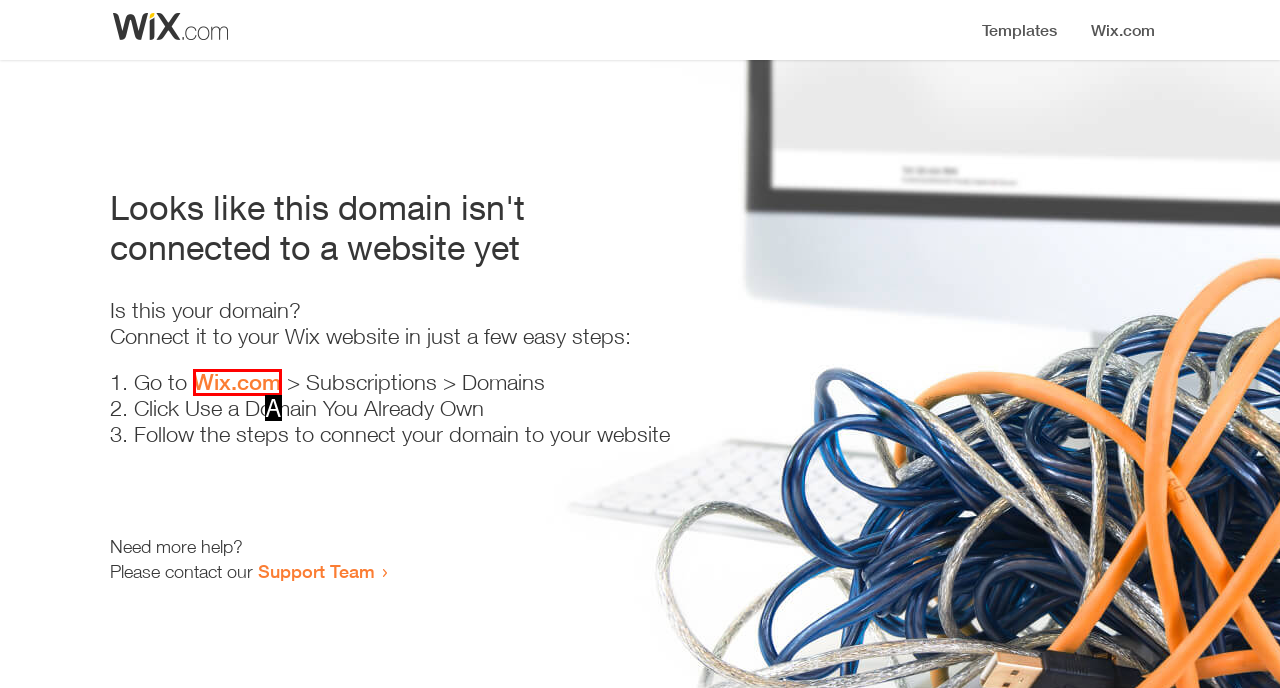Examine the description: Wix.com and indicate the best matching option by providing its letter directly from the choices.

A